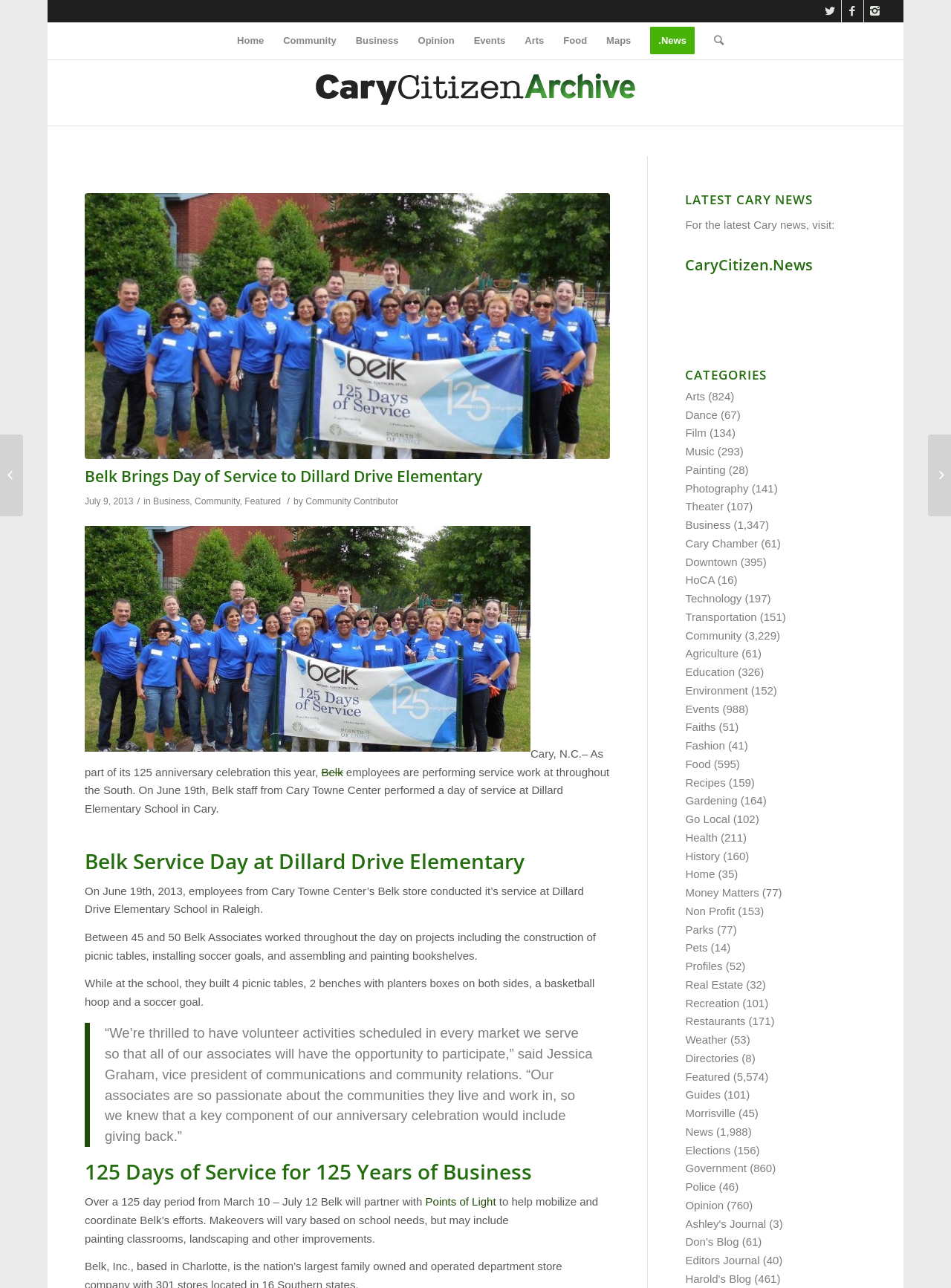Please locate the bounding box coordinates of the element that needs to be clicked to achieve the following instruction: "Click Home". The coordinates should be four float numbers between 0 and 1, i.e., [left, top, right, bottom].

[0.239, 0.017, 0.288, 0.046]